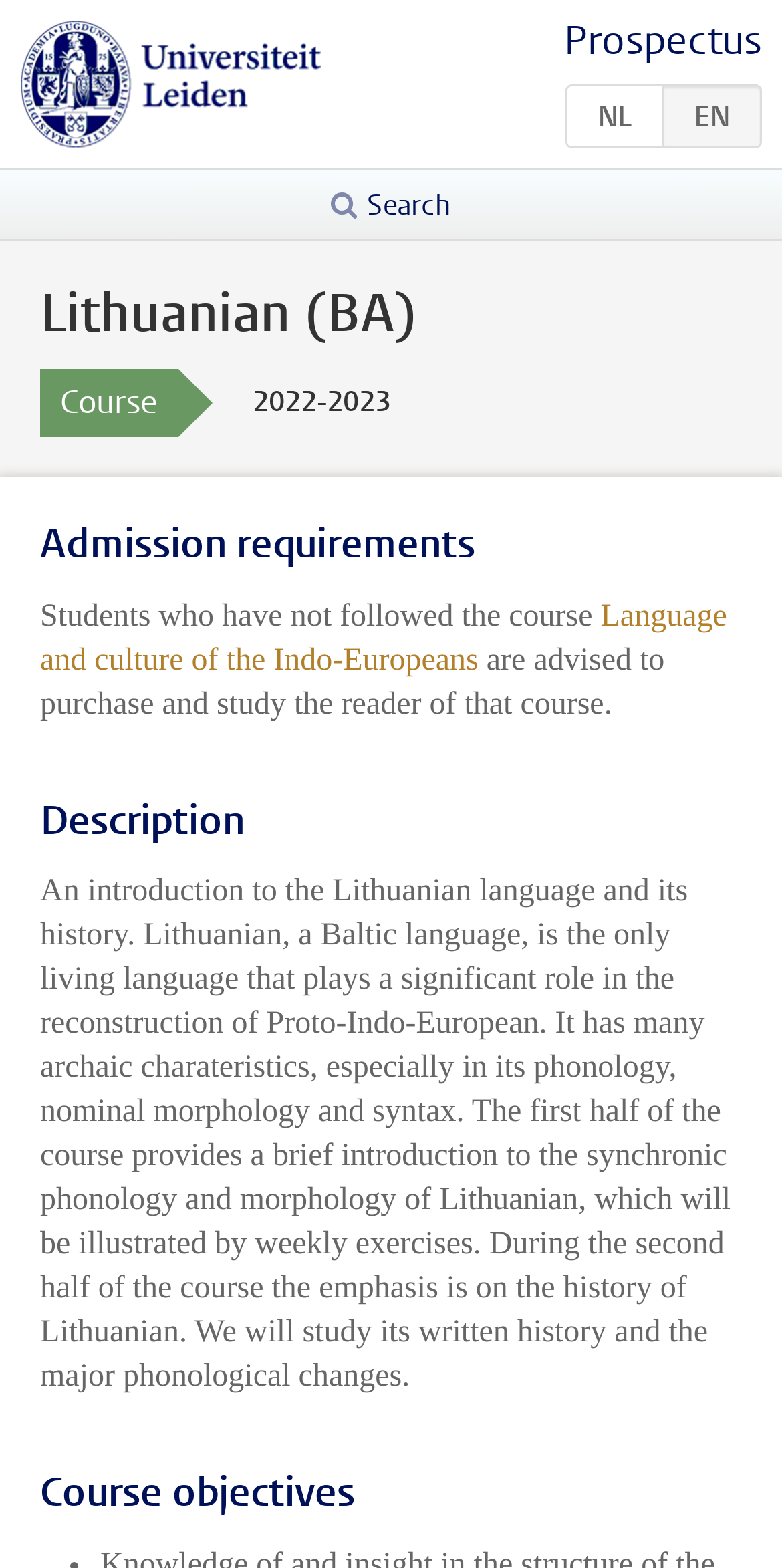Reply to the question with a brief word or phrase: What is the focus of the second half of the course?

History of Lithuanian